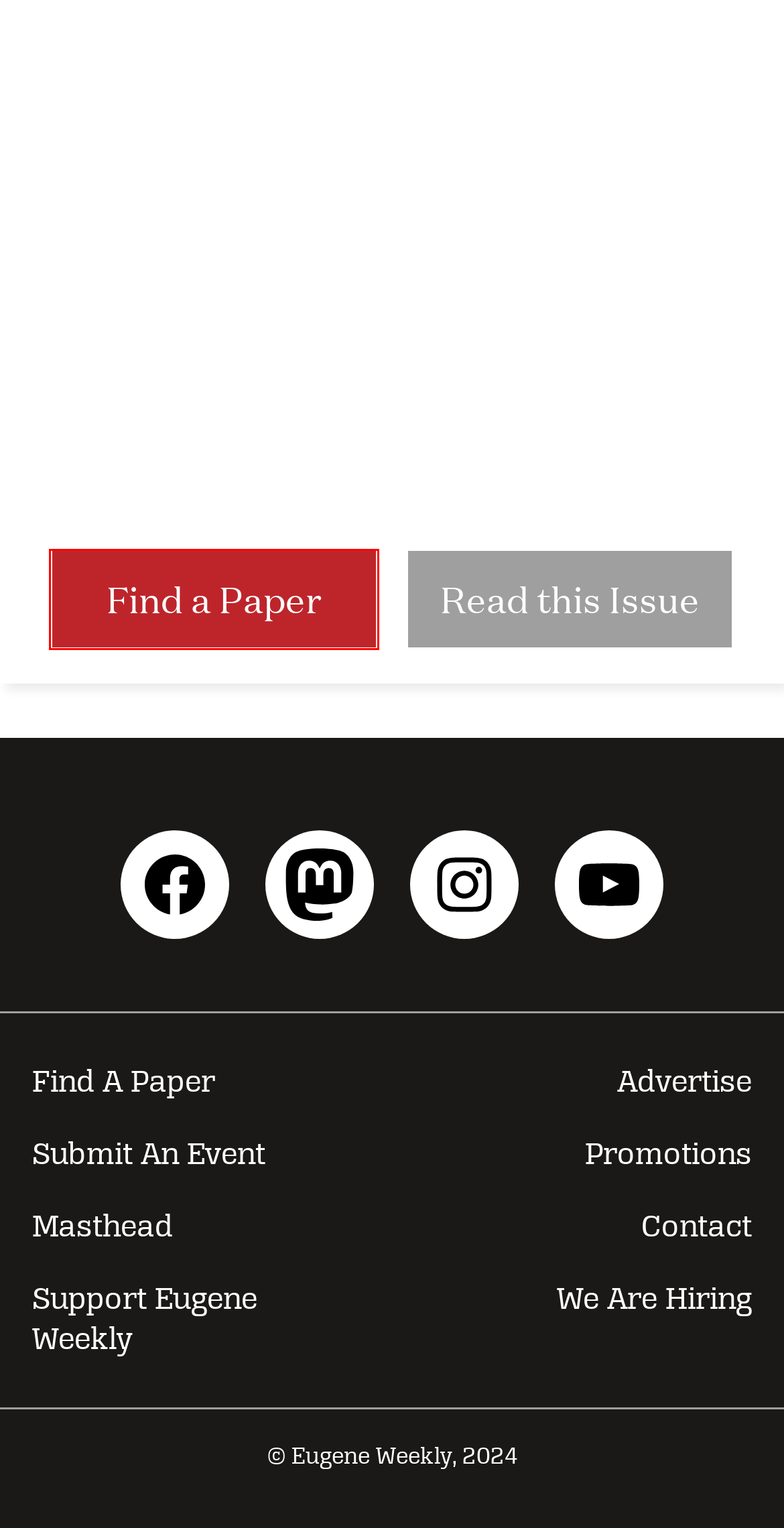You are provided with a screenshot of a webpage that has a red bounding box highlighting a UI element. Choose the most accurate webpage description that matches the new webpage after clicking the highlighted element. Here are your choices:
A. Where’s my Weekly? – Eugene Weekly
B. Masthead – Eugene Weekly
C. Advertise – Eugene Weekly
D. Contact Us – Eugene Weekly
E. Join Our Team – Eugene Weekly
F. Eugene Weekly (@eugeneweekly@wkly.ws) - Mastodon
G. Promotional Opportunities – Eugene Weekly
H. Calendar Guidelines and FAQ – Eugene Weekly

A